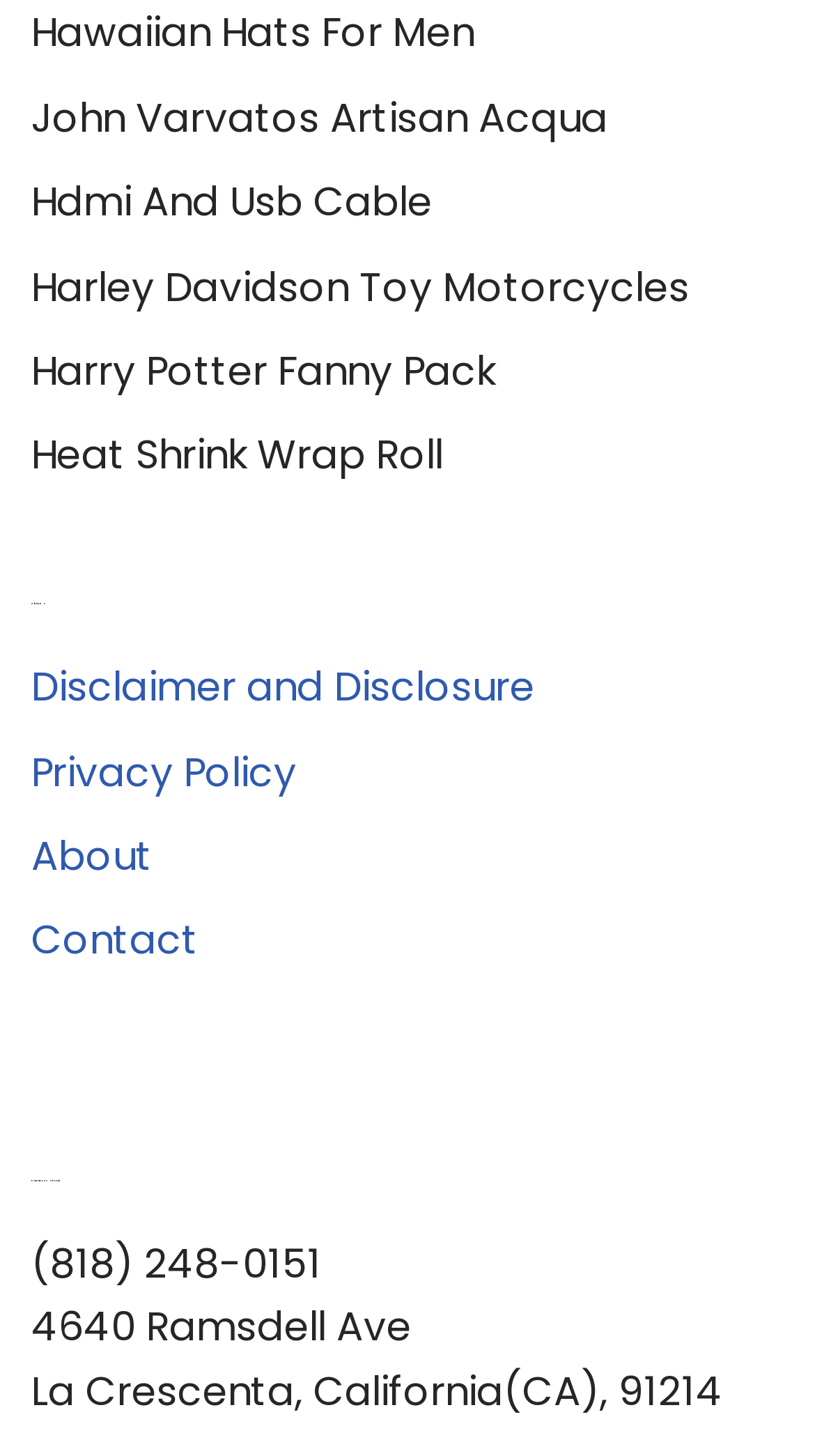Based on the image, provide a detailed and complete answer to the question: 
What is the phone number of the contact?

I found the answer by looking at the static text element with the bounding box coordinates [0.038, 0.849, 0.395, 0.888], which contains the phone number '(818) 248-0151'.